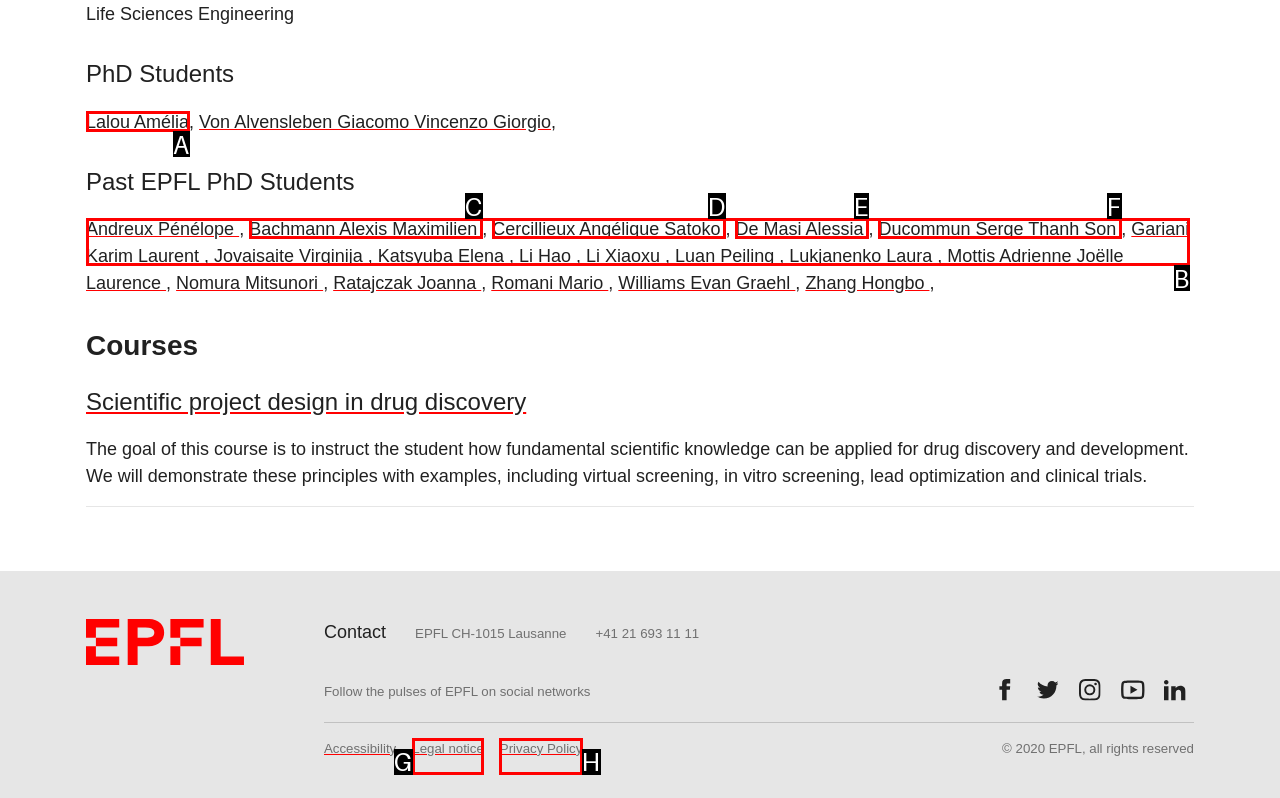Select the letter of the UI element that best matches: Lalou Amélia
Answer with the letter of the correct option directly.

A